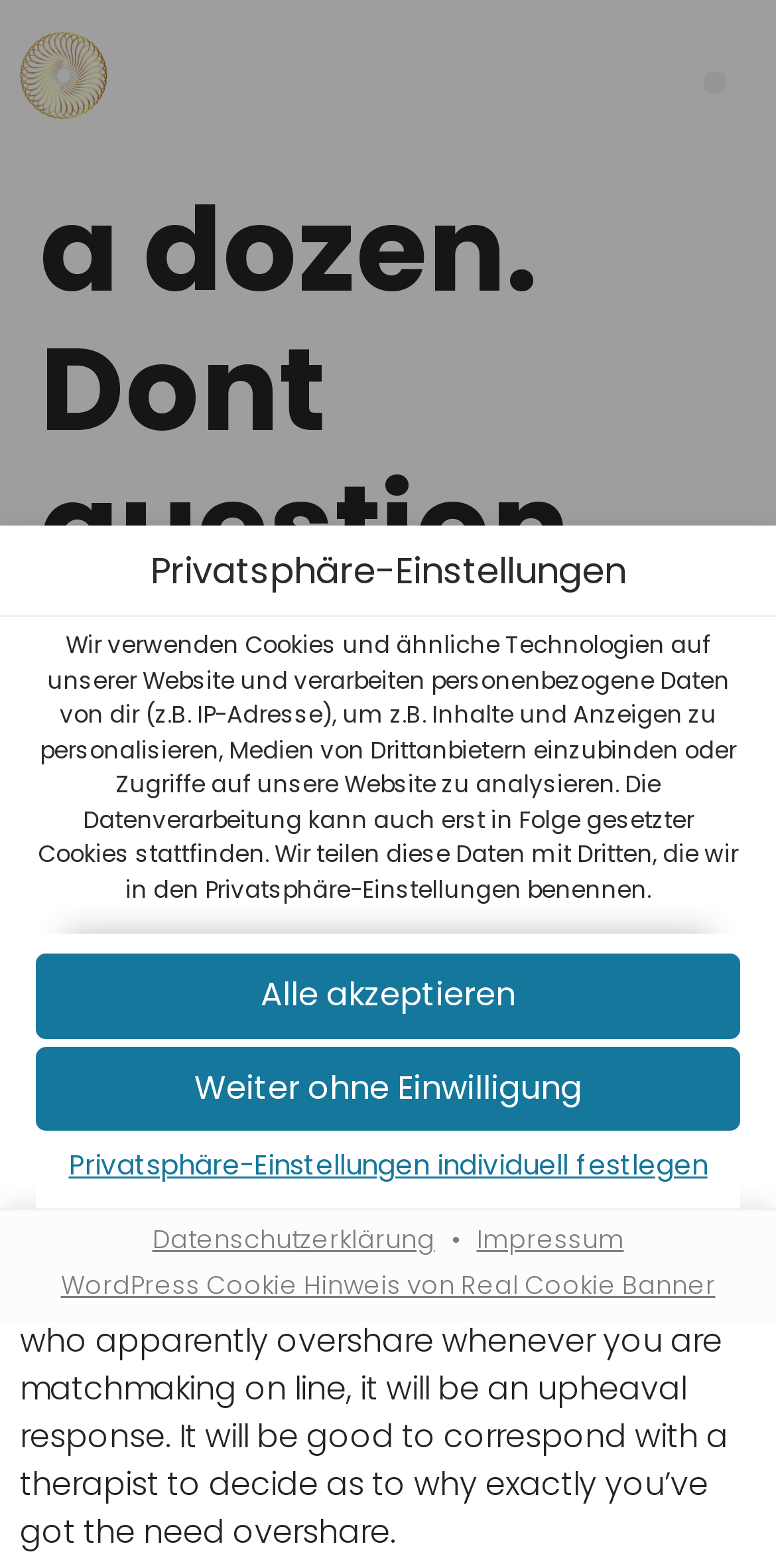Your task is to find and give the main heading text of the webpage.

a dozen. Dont question them aside instantly